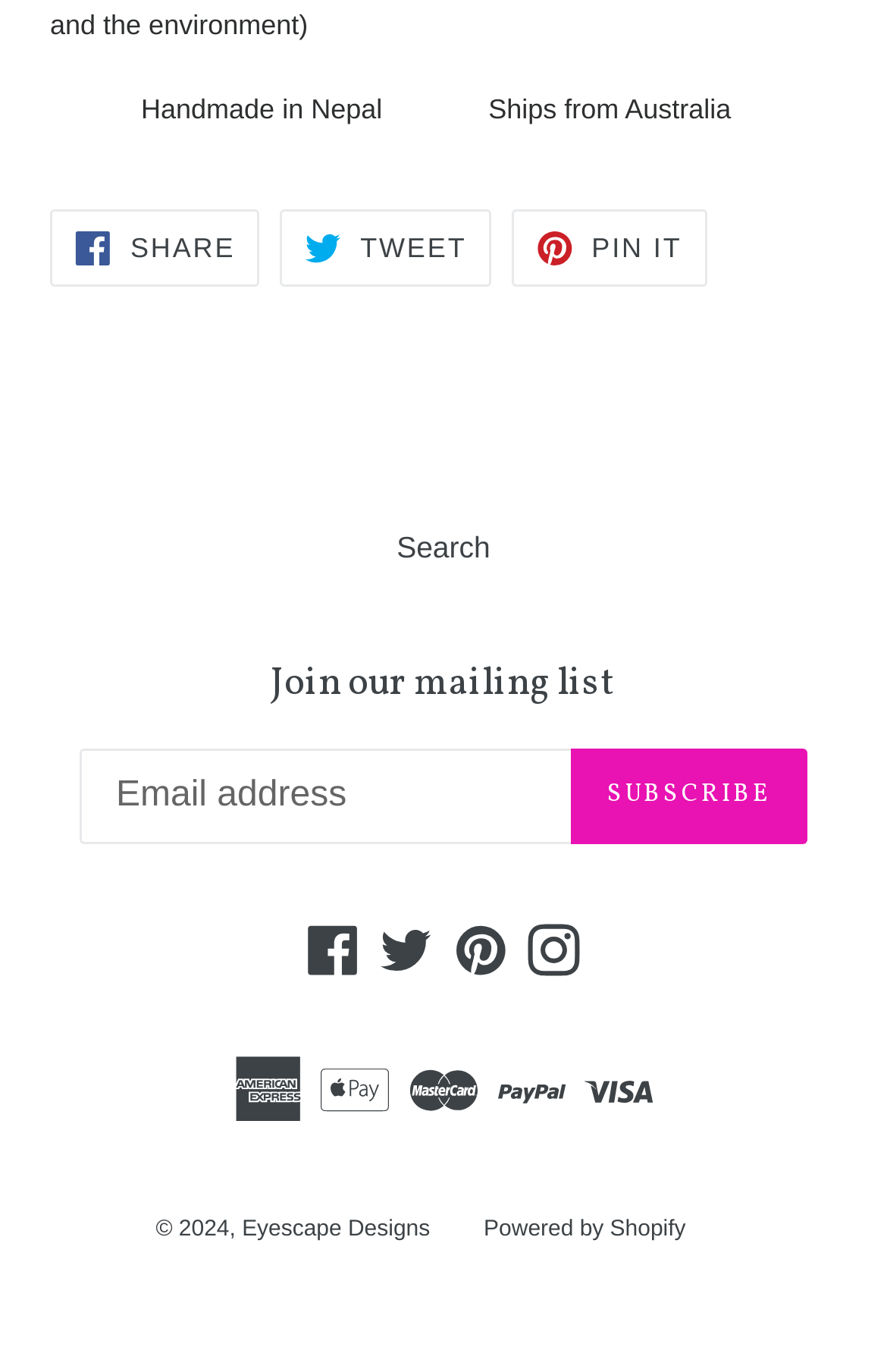Identify the bounding box of the HTML element described here: "Tweet Tweet on Twitter". Provide the coordinates as four float numbers between 0 and 1: [left, top, right, bottom].

[0.316, 0.153, 0.554, 0.21]